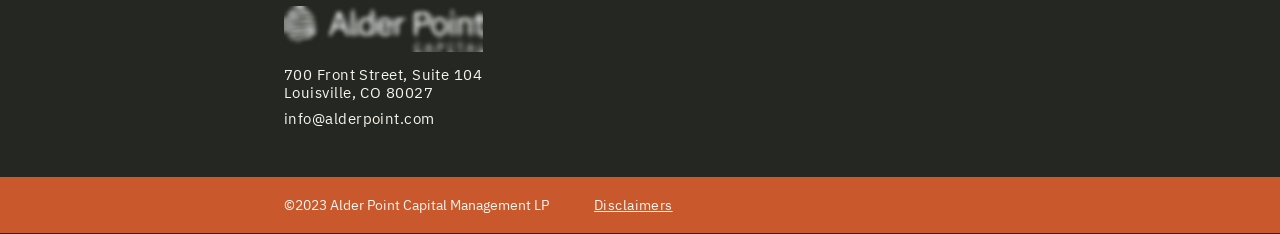Refer to the image and provide an in-depth answer to the question: 
How can you contact the company?

The contact information of the company can be found in the link element located at the top of the webpage, which reads 'info@alderpoint.com'. This is likely the email address that can be used to contact the company.